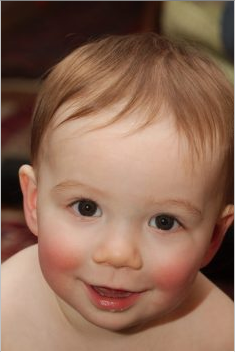Describe every aspect of the image in detail.

In this heartwarming photograph, a cheerful toddler named Kai is captured beaming with joy. His rosy cheeks indicate a content demeanor, and he is seen without a shirt, suggesting a warm, cozy environment. With bright, expressive eyes and a delightful smile, Kai exudes happiness and charm. The image reflects a playful moment, likely during a family gathering. The scene is warm and inviting, complementing a joyful narrative of family interactions filled with laughter and love. This photo captures not just a snapshot of Kai's childhood, but also embodies the precious moments shared during familial bonds.